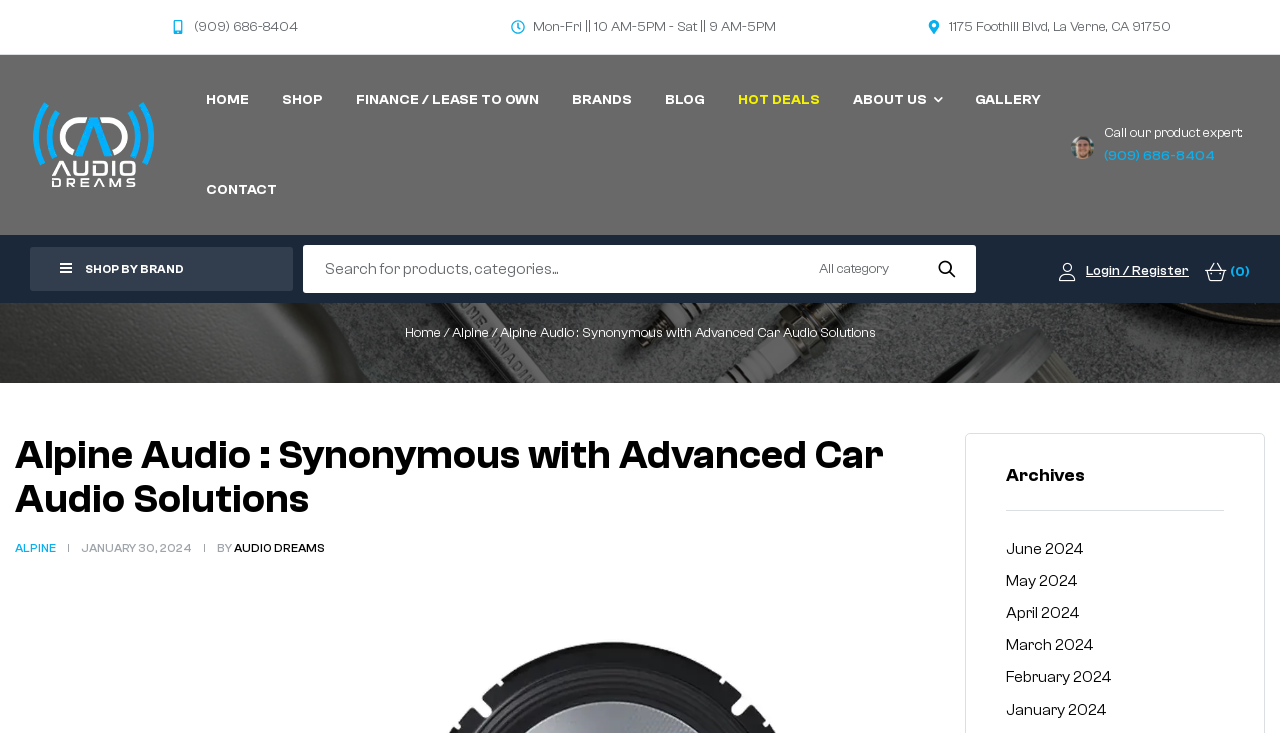Kindly determine the bounding box coordinates for the clickable area to achieve the given instruction: "Search for products".

[0.238, 0.338, 0.589, 0.396]